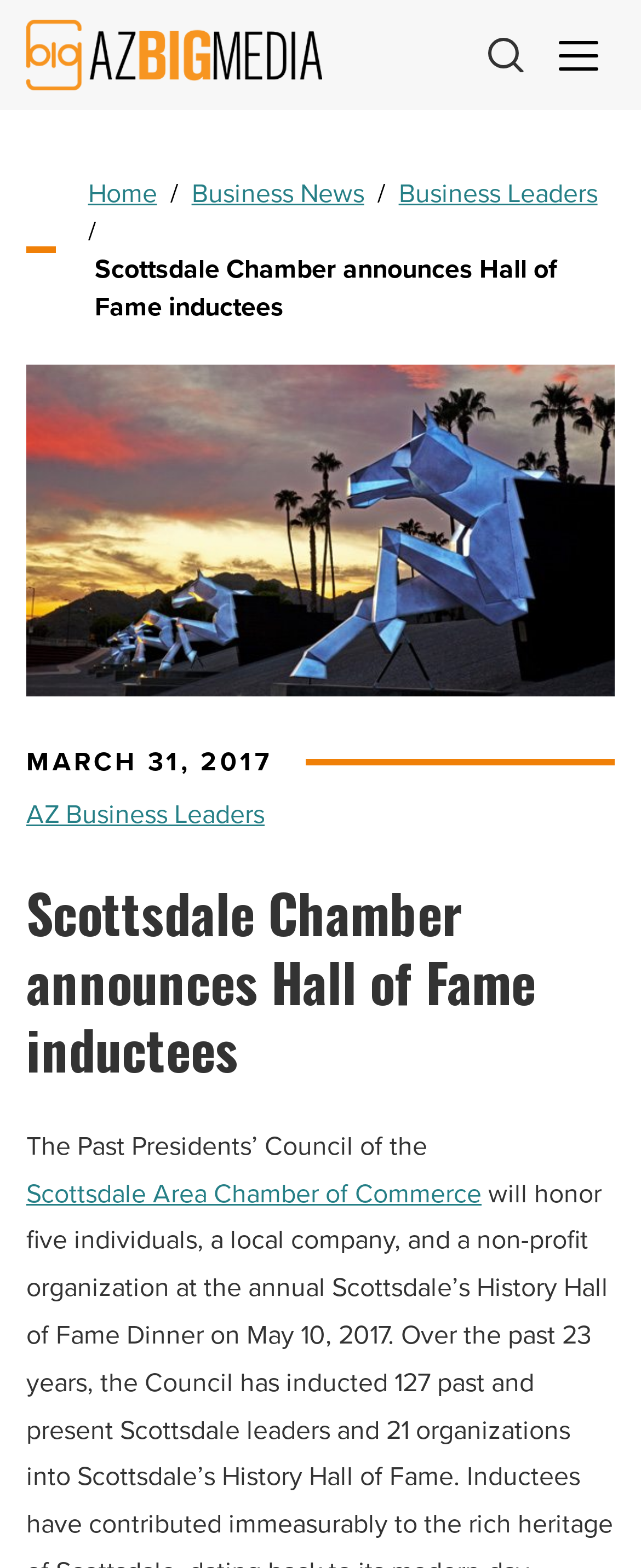Calculate the bounding box coordinates for the UI element based on the following description: "Home". Ensure the coordinates are four float numbers between 0 and 1, i.e., [left, top, right, bottom].

[0.137, 0.111, 0.245, 0.135]